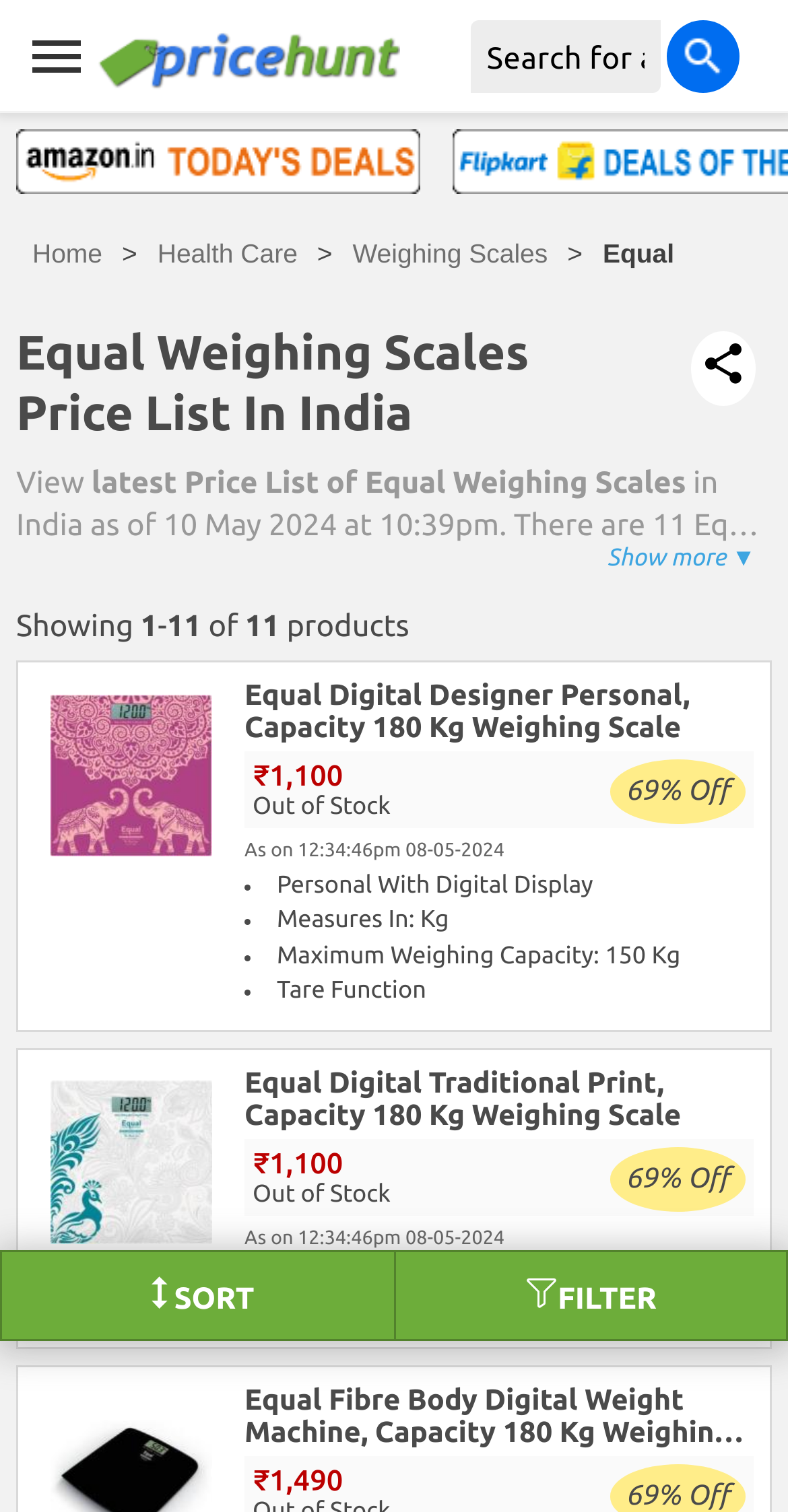Pinpoint the bounding box coordinates of the area that must be clicked to complete this instruction: "Share with others".

[0.877, 0.219, 0.959, 0.268]